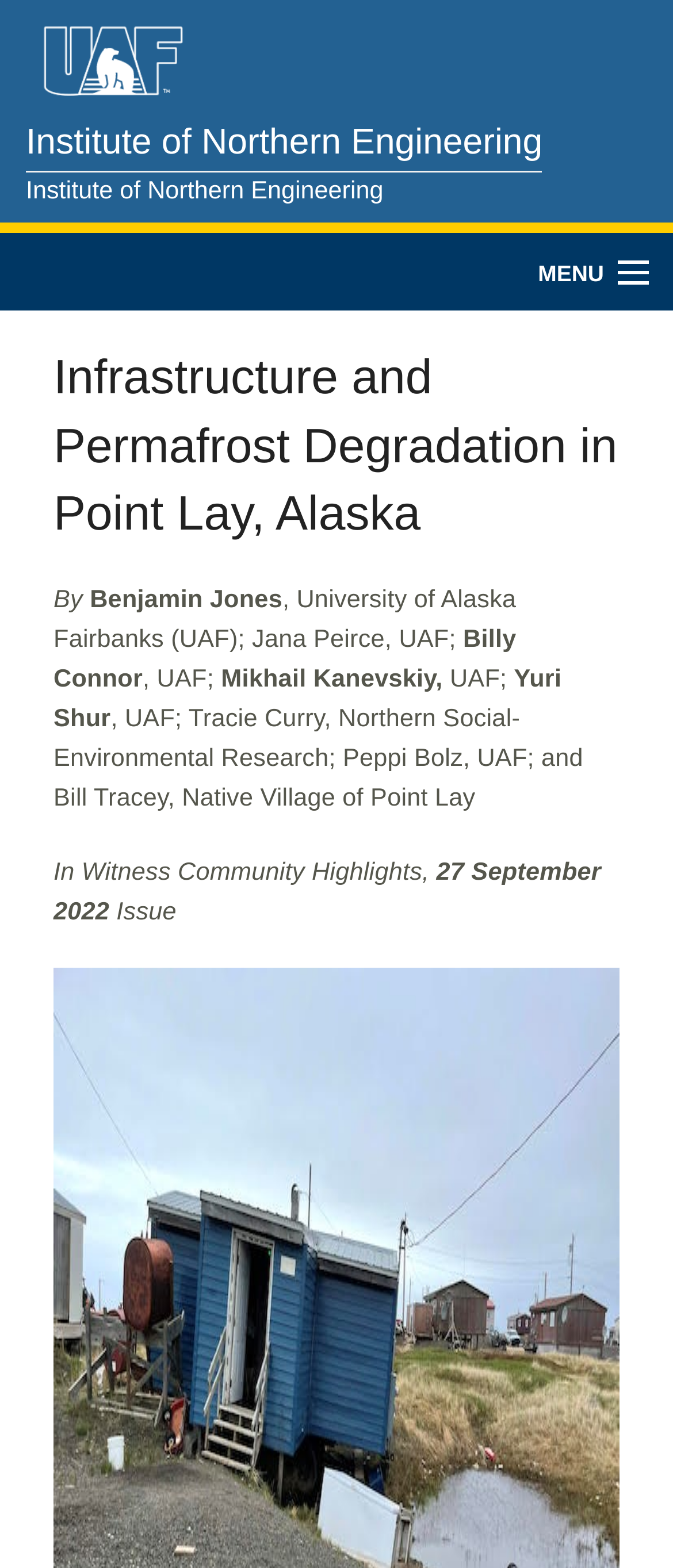Find the bounding box coordinates of the UI element according to this description: "About Us".

None